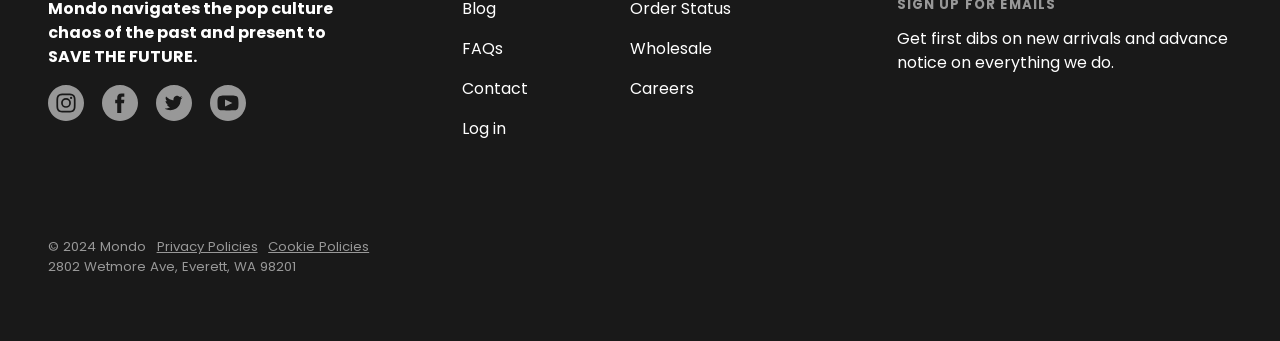Please respond in a single word or phrase: 
How many links are in the footer section?

4